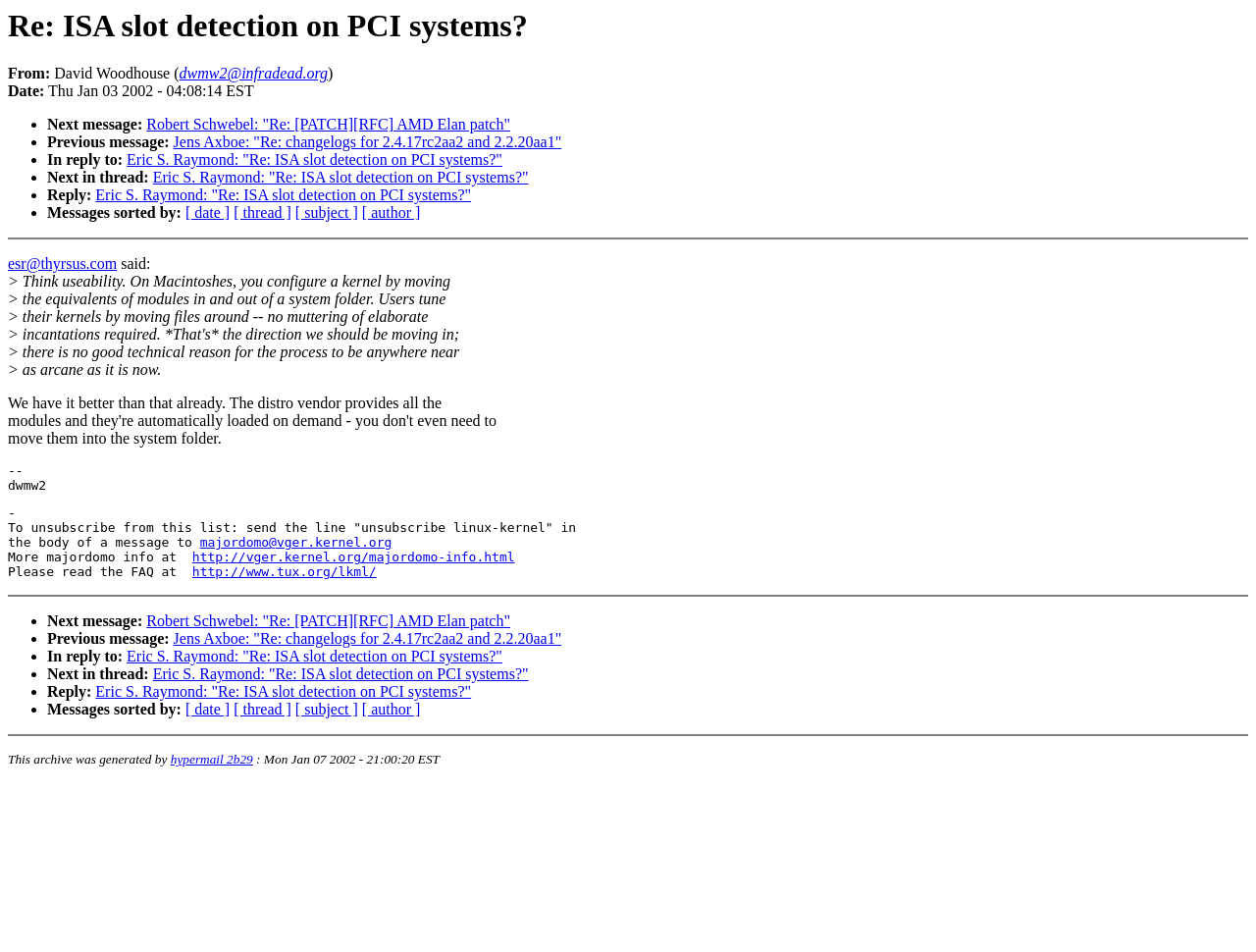From the image, can you give a detailed response to the question below:
What is the topic of the conversation?

The topic of the conversation can be inferred from the subject of the message, which is 'Re: ISA slot detection on PCI systems?'. This topic is mentioned multiple times throughout the webpage.